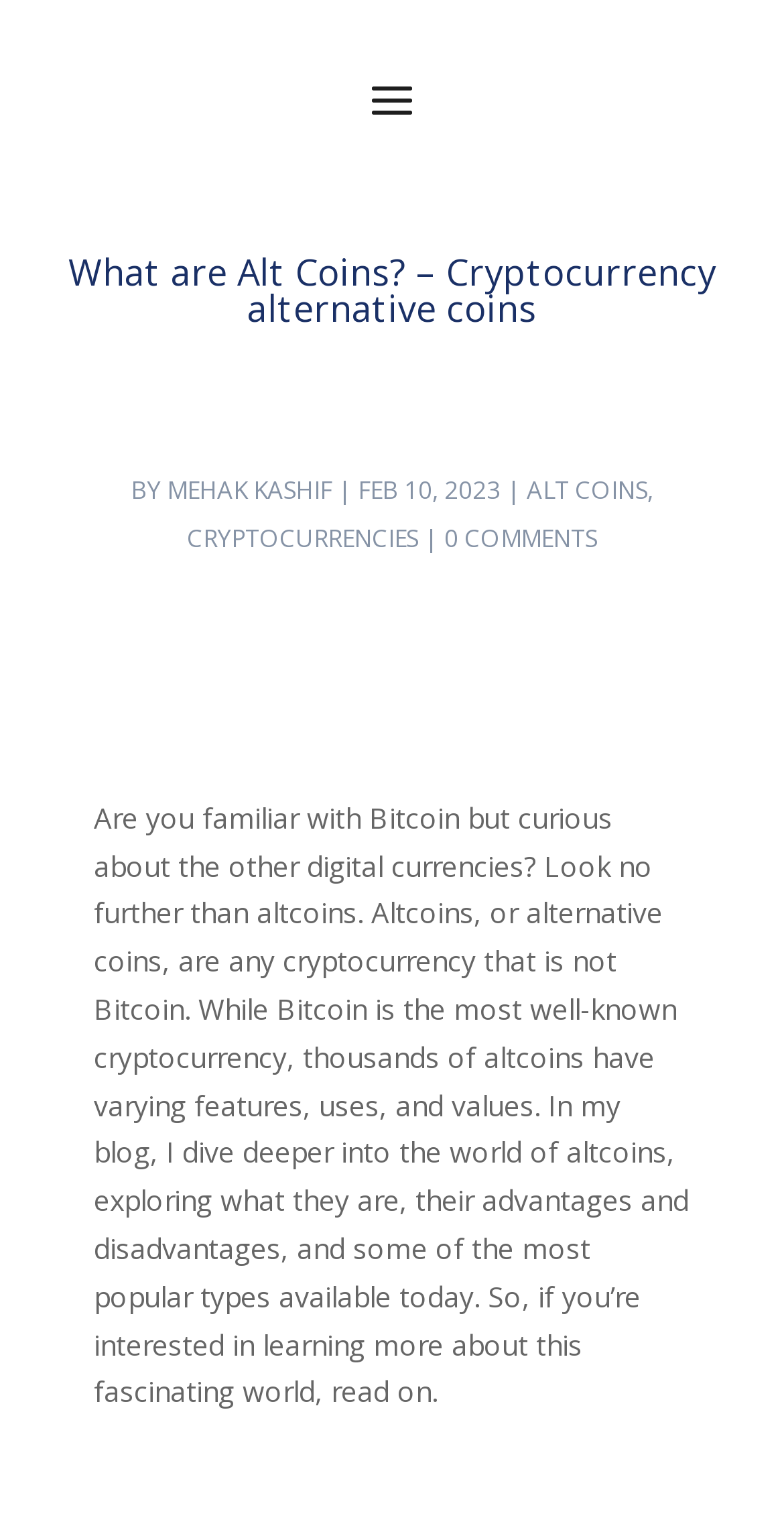When was the article published?
Can you provide a detailed and comprehensive answer to the question?

The publication date of the article can be found by looking at the byline of the article, which is located below the main heading. The byline consists of the text 'BY' followed by the author's name, and then the publication date, which is 'FEB 10, 2023'.